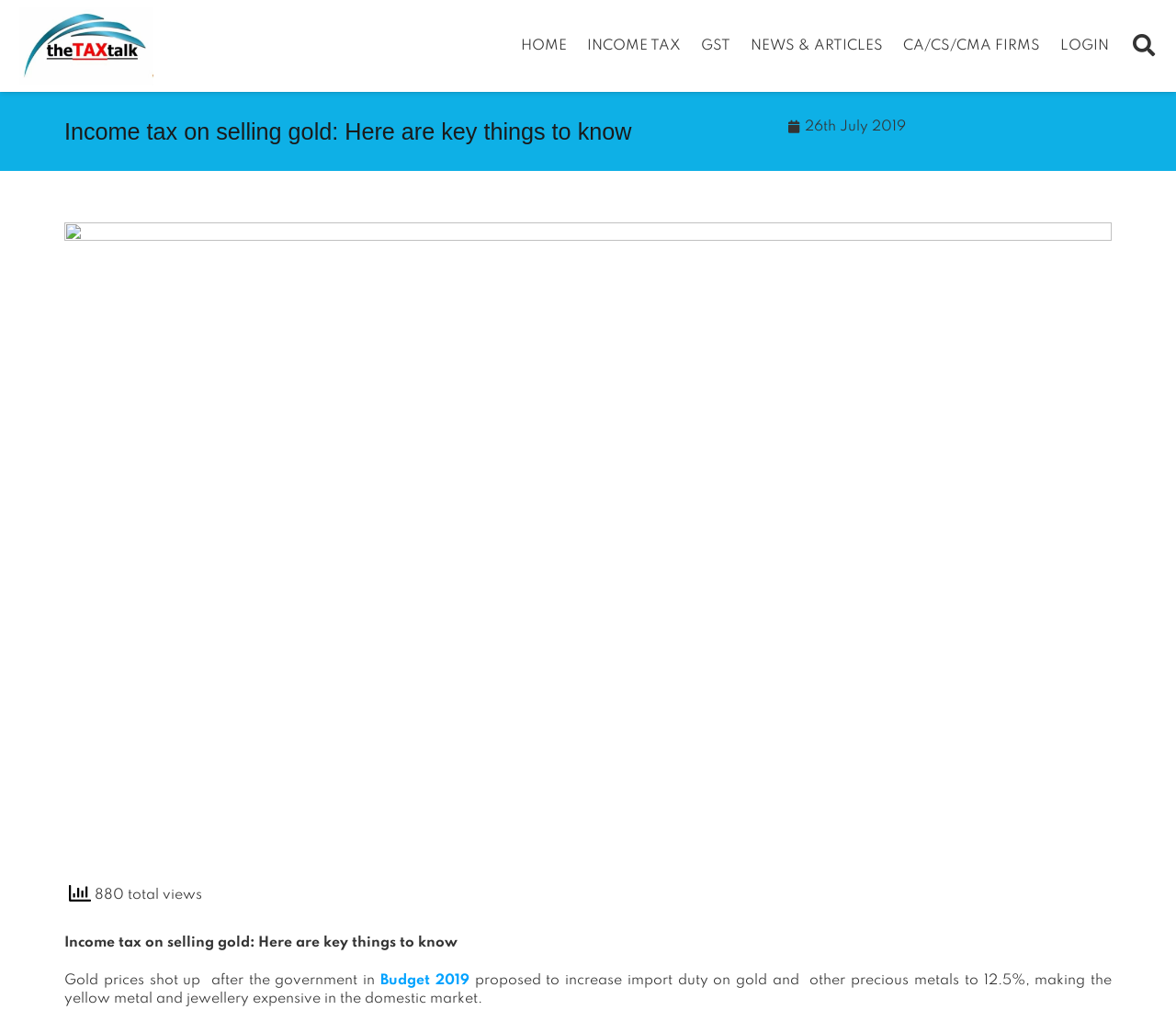Please answer the following question using a single word or phrase: 
What is the purpose of the link 'Budget 2019'?

To provide more information about the budget